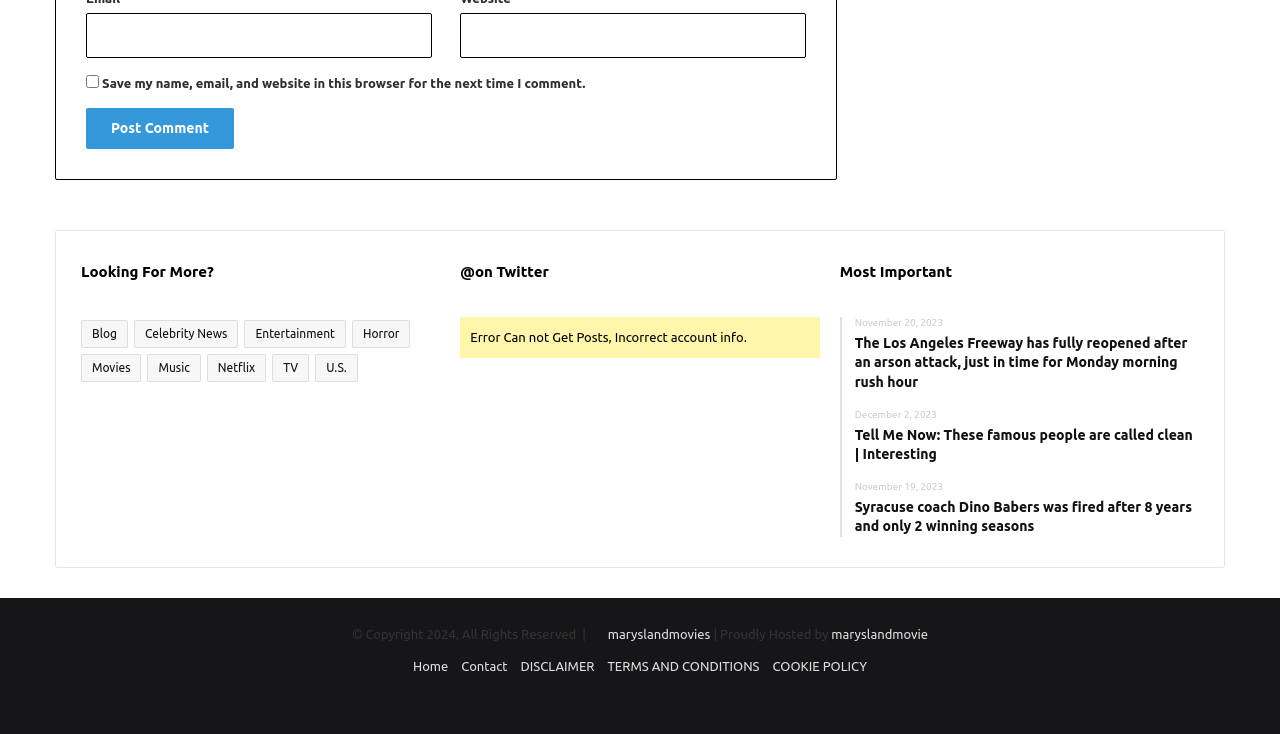Locate the bounding box coordinates of the element I should click to achieve the following instruction: "Read the latest news".

[0.668, 0.432, 0.937, 0.535]